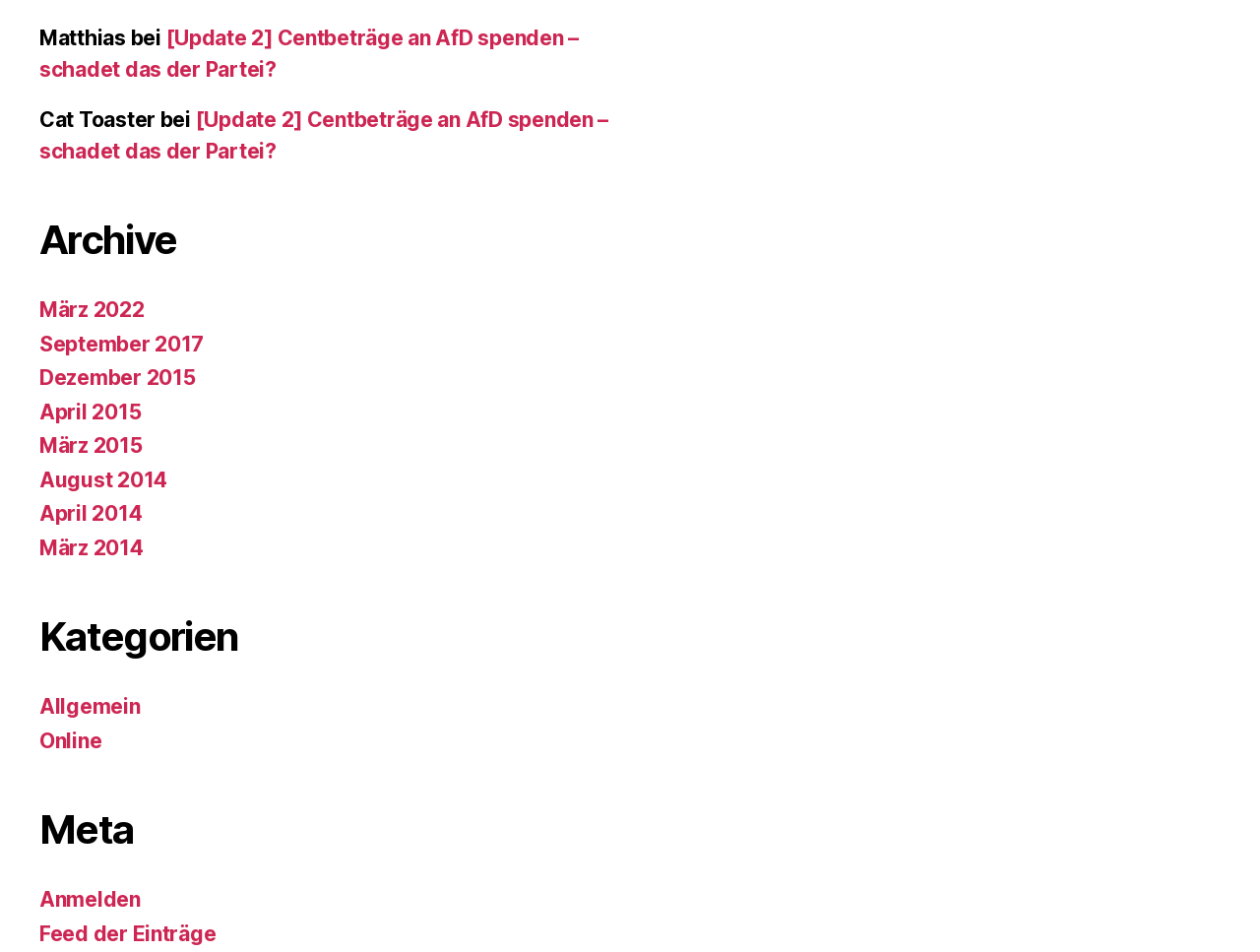Highlight the bounding box coordinates of the element that should be clicked to carry out the following instruction: "view categories". The coordinates must be given as four float numbers ranging from 0 to 1, i.e., [left, top, right, bottom].

[0.031, 0.643, 0.523, 0.695]